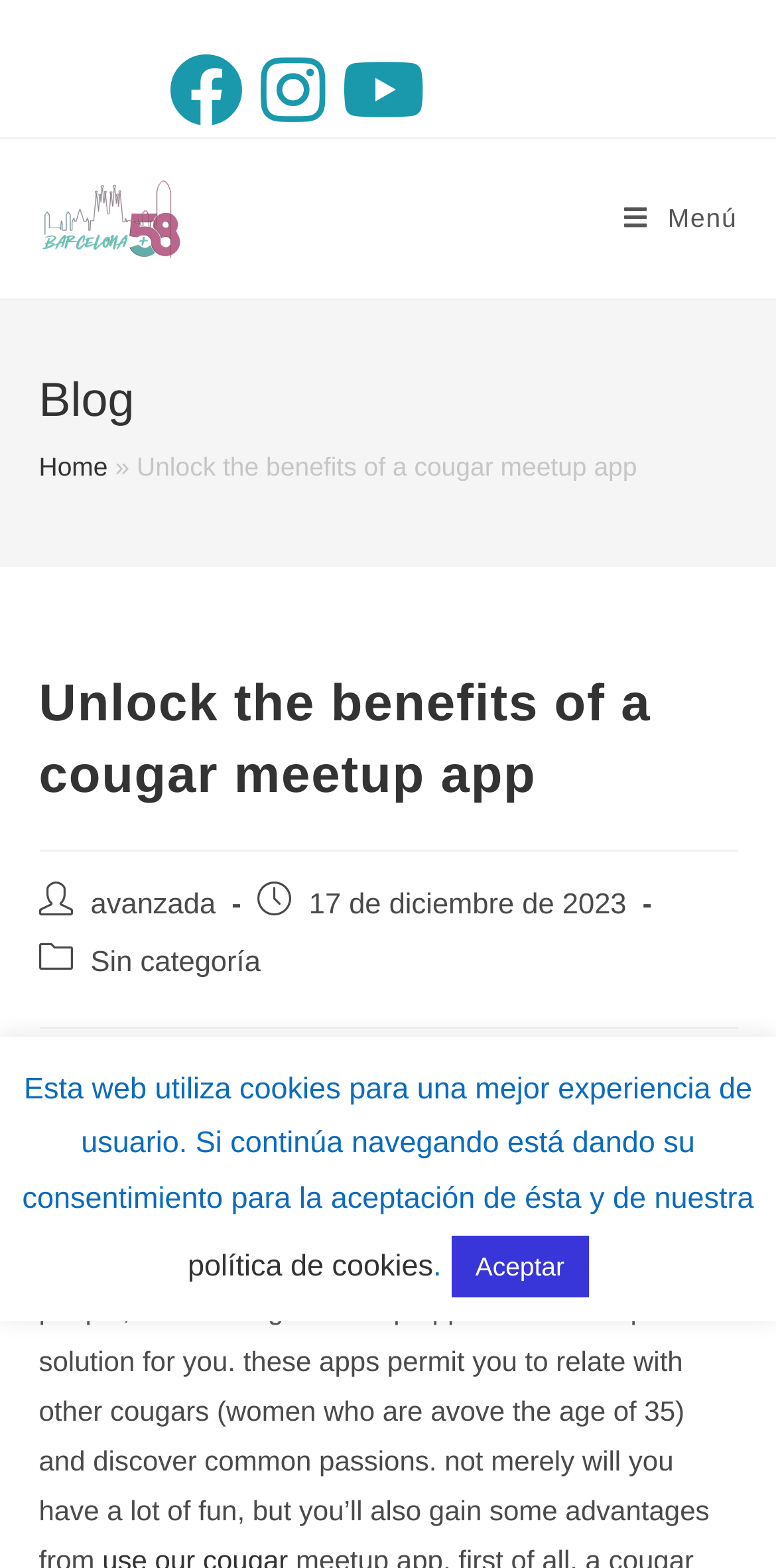Analyze and describe the webpage in a detailed narrative.

This webpage appears to be a blog post about the benefits of using a cougar meetup app. At the top of the page, there is a row of social links, including Facebook, Instagram, and Youtube, which are aligned horizontally and take up about a quarter of the page width. 

Below the social links, there is a layout table that contains a link to the portal's information about city events, accompanied by an image. This section is positioned near the top left of the page.

To the right of the layout table, there is a mobile menu link. Above this link, there is a header section that spans the entire width of the page. Within this header, there are several elements, including a "Blog" heading, a "Home" link, and a title that reads "Unlock the benefits of a cougar meetup app". 

Below the header, there is another header section that contains the same title as before. This section is followed by a series of static text elements, including "Post author:", "Post published:", and "Post category:", each accompanied by corresponding links or text. 

Finally, at the very bottom of the page, there is a static text element that reads "Aviso de cookies", which is positioned near the bottom right of the page.